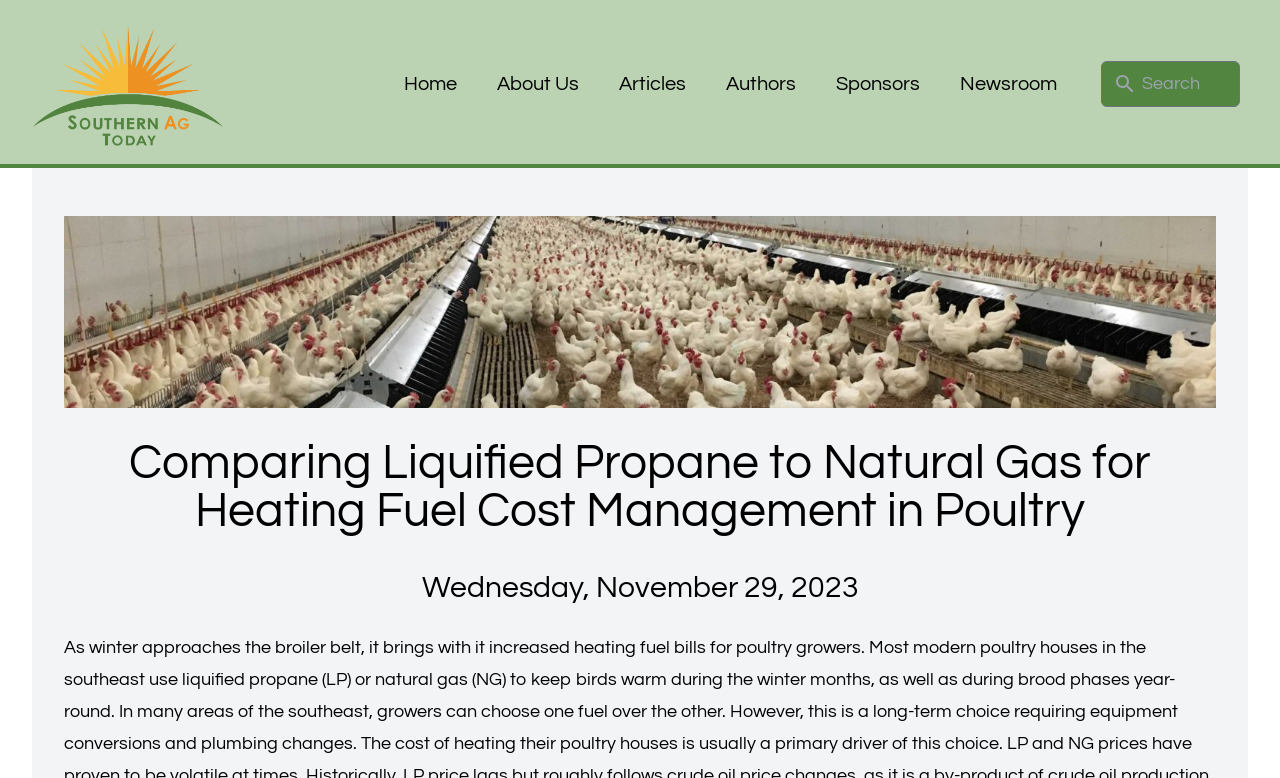Find the bounding box coordinates of the area that needs to be clicked in order to achieve the following instruction: "visit Southern Ag Today". The coordinates should be specified as four float numbers between 0 and 1, i.e., [left, top, right, bottom].

[0.025, 0.026, 0.175, 0.19]